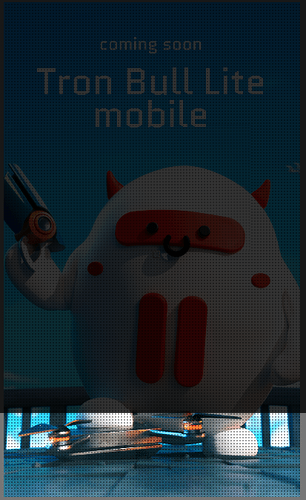Reply to the question with a brief word or phrase: What is the character holding?

A futuristic weapon